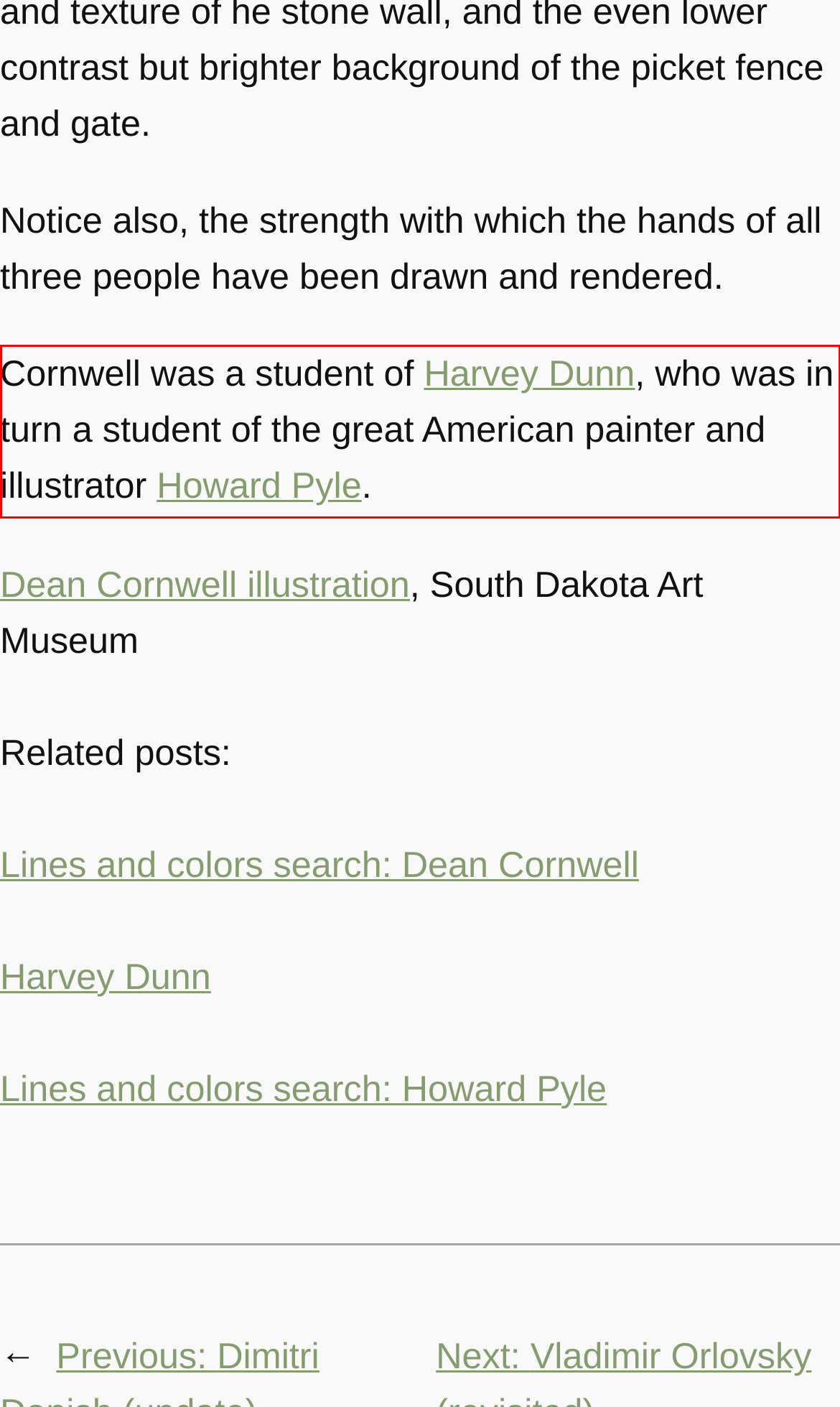Please look at the screenshot provided and find the red bounding box. Extract the text content contained within this bounding box.

Cornwell was a student of Harvey Dunn, who was in turn a student of the great American painter and illustrator Howard Pyle.